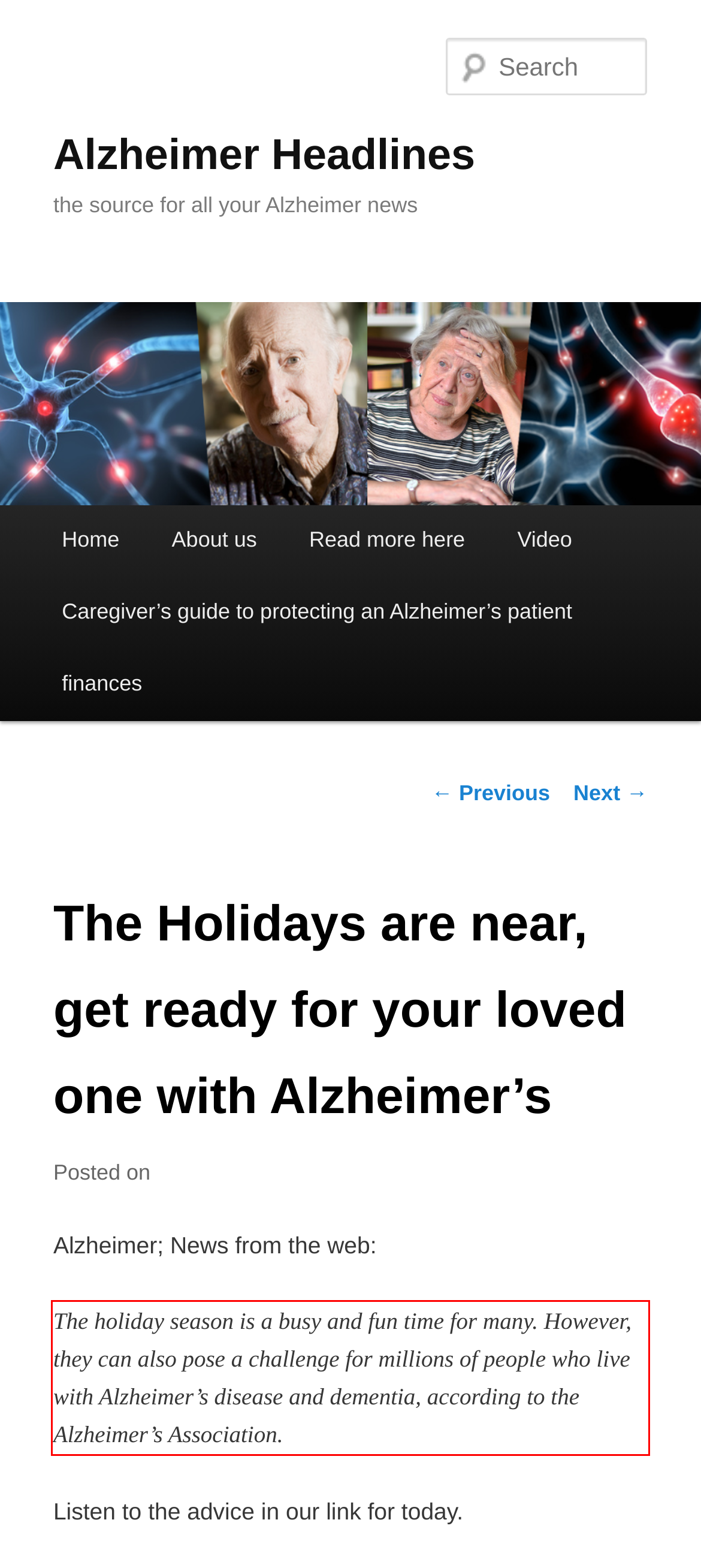Using OCR, extract the text content found within the red bounding box in the given webpage screenshot.

The holiday season is a busy and fun time for many. However, they can also pose a challenge for millions of people who live with Alzheimer’s disease and dementia, according to the Alzheimer’s Association.